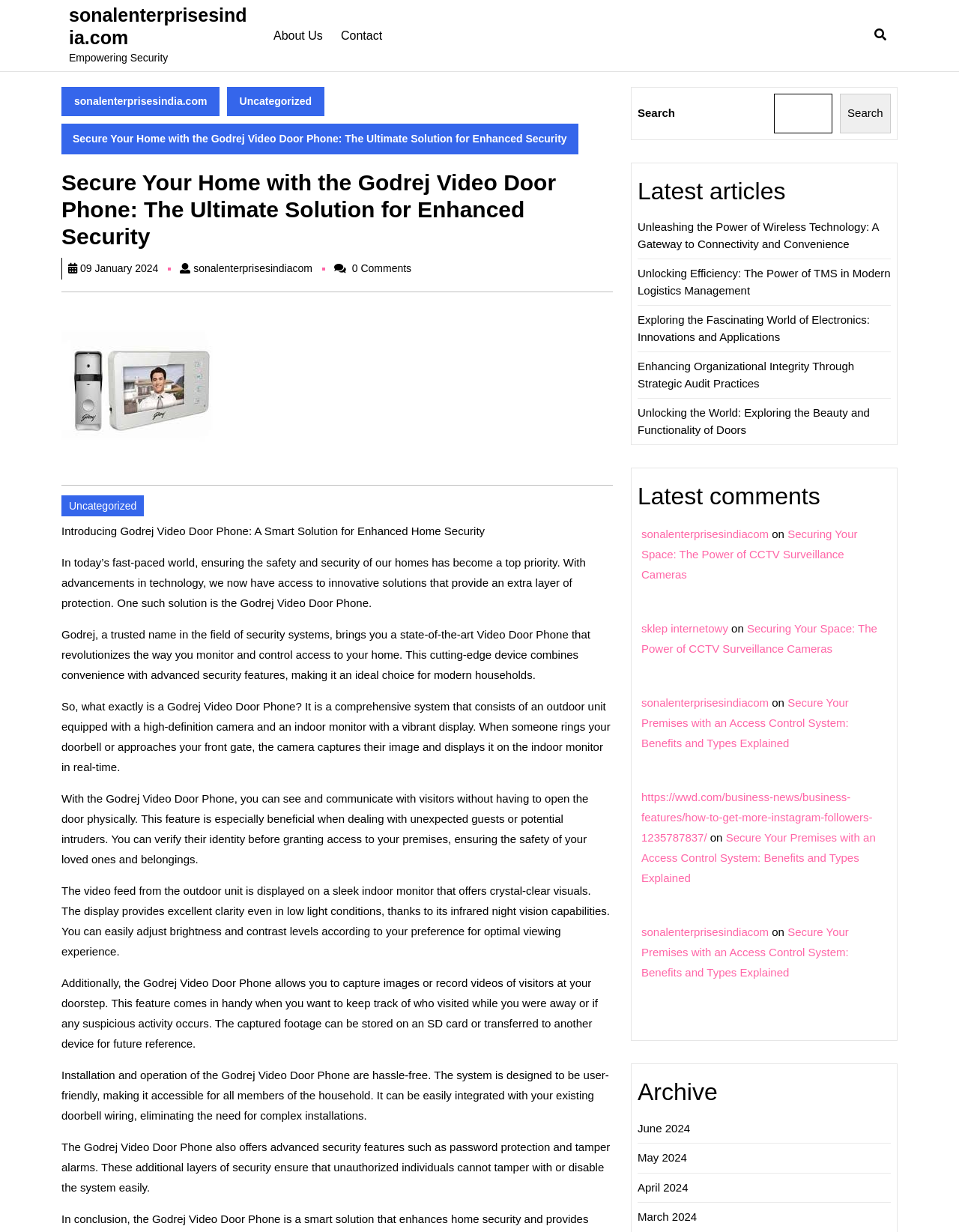Identify the bounding box coordinates for the UI element mentioned here: "May 2024". Provide the coordinates as four float values between 0 and 1, i.e., [left, top, right, bottom].

[0.665, 0.935, 0.716, 0.945]